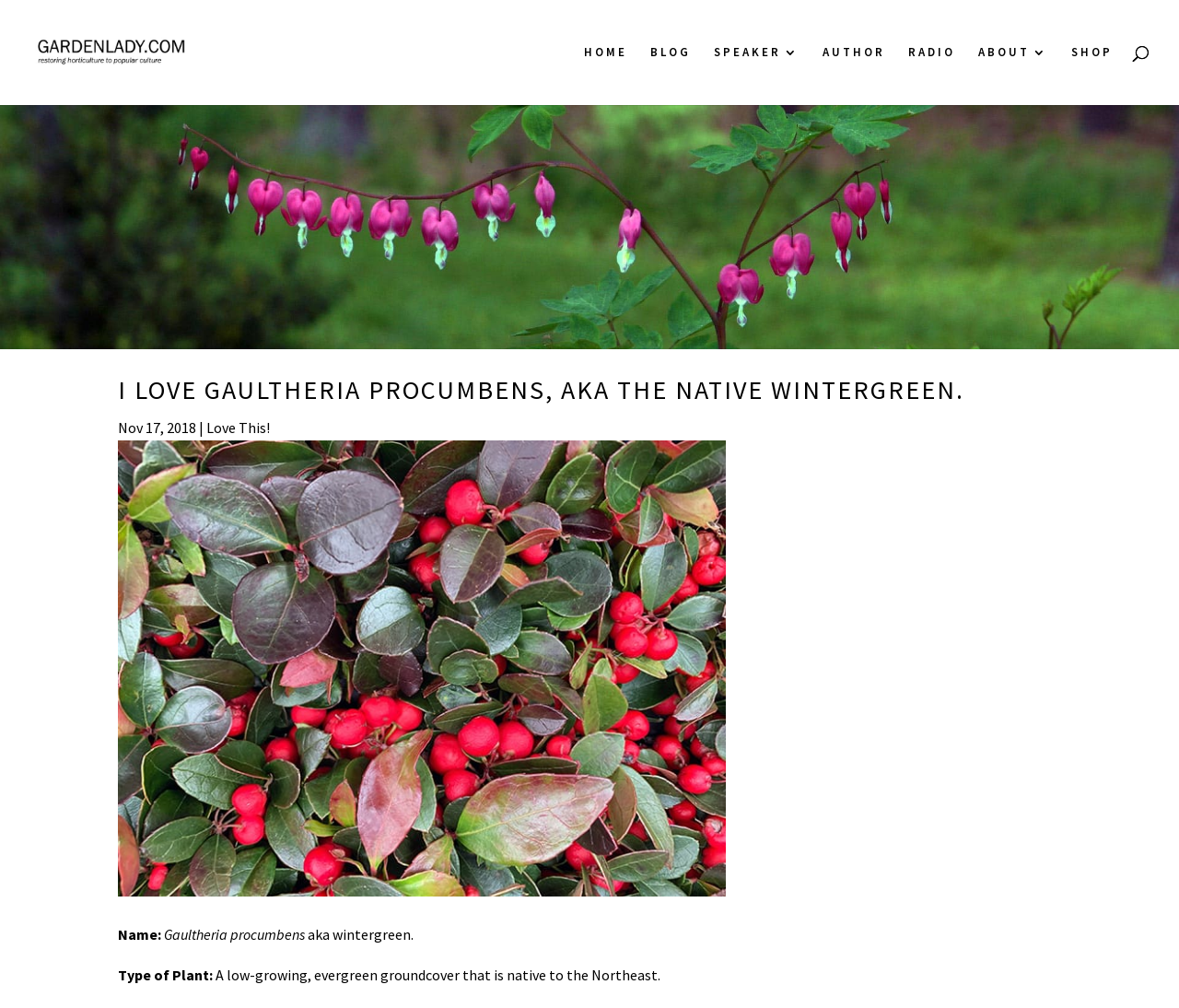Use the information in the screenshot to answer the question comprehensively: What is the purpose of the three links at the bottom left?

I found the answer by looking at the icons of the three links at the bottom left, which are '', '', and '', and recognizing them as common social media icons.